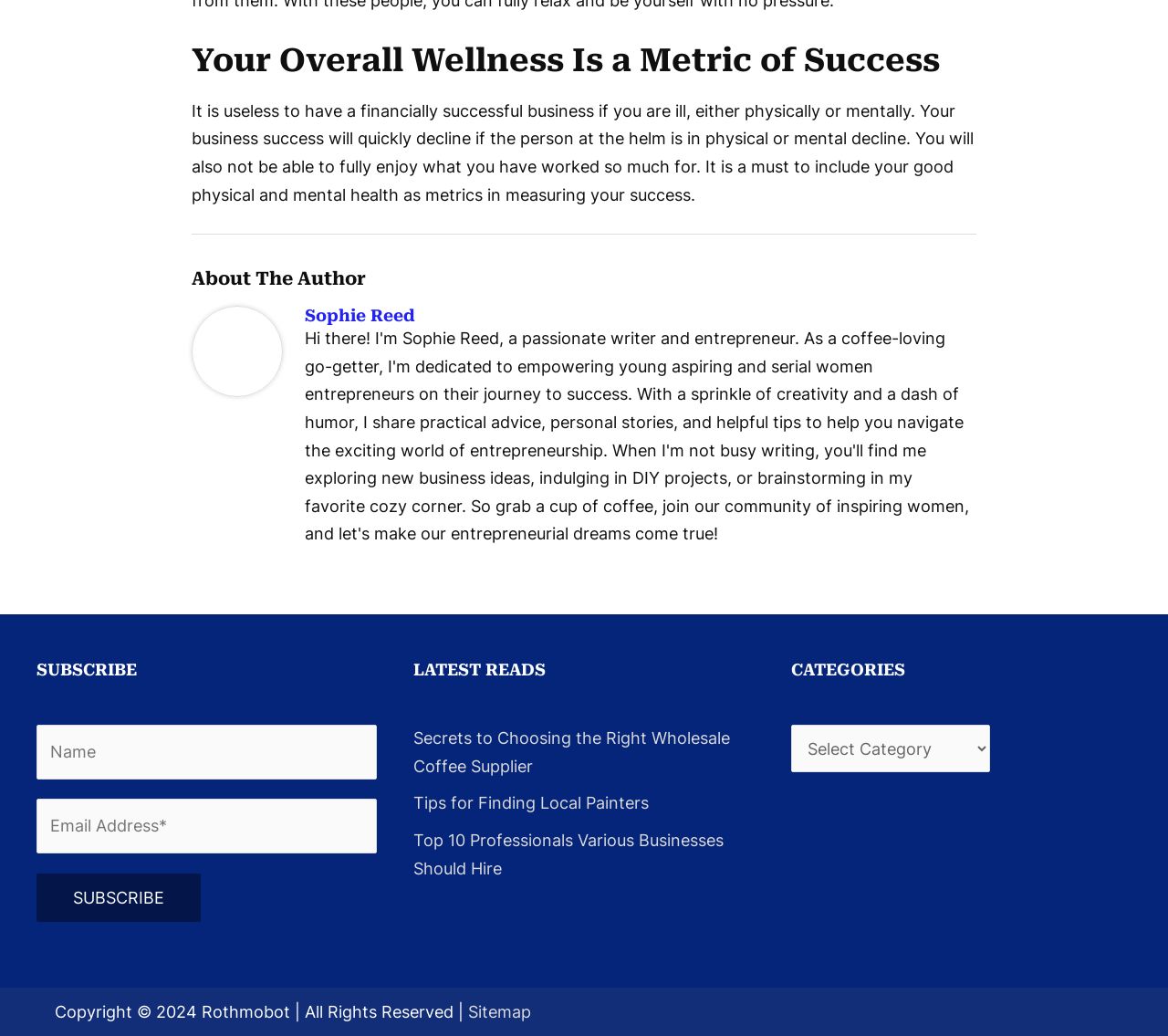Identify the bounding box coordinates of the element to click to follow this instruction: 'Scroll to top'. Ensure the coordinates are four float values between 0 and 1, provided as [left, top, right, bottom].

None